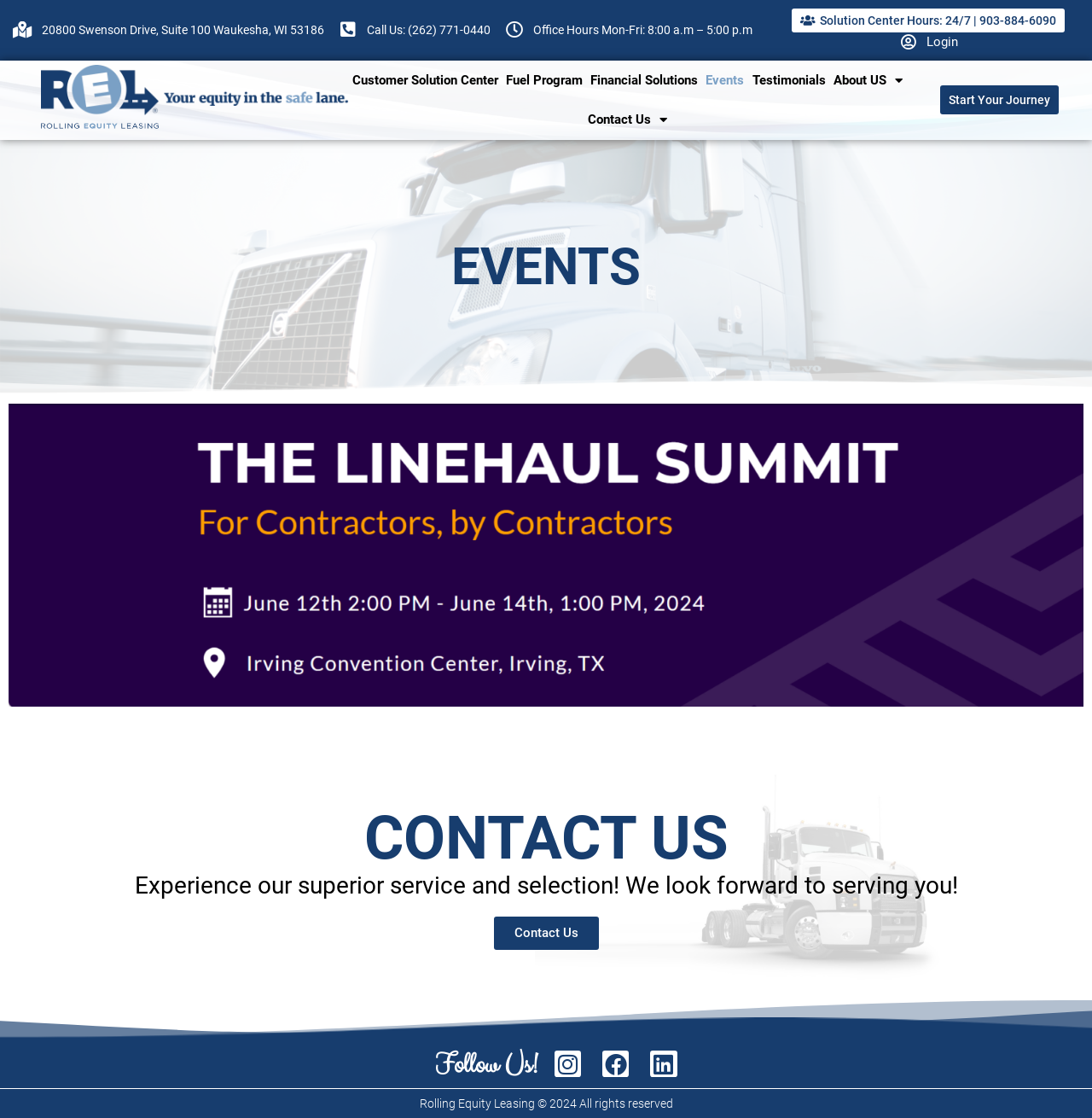Please specify the bounding box coordinates in the format (top-left x, top-left y, bottom-right x, bottom-right y), with values ranging from 0 to 1. Identify the bounding box for the UI component described as follows: Facebook

[0.552, 0.94, 0.576, 0.964]